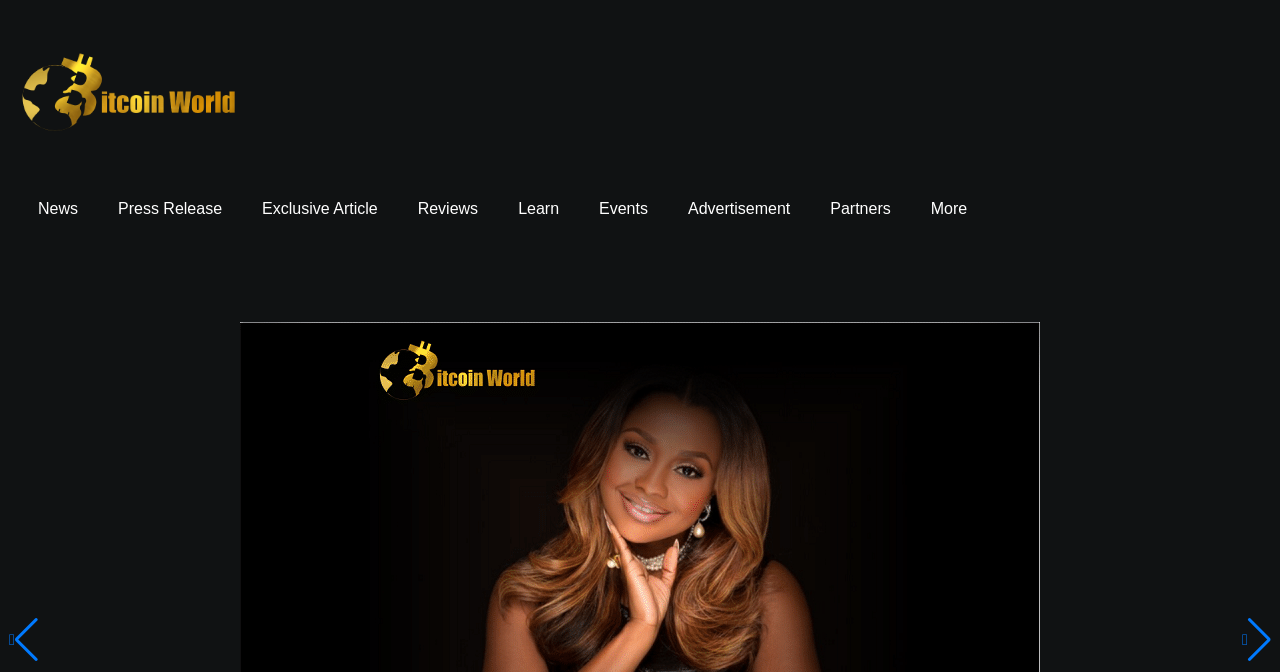How many navigation links are there?
Answer with a single word or phrase by referring to the visual content.

9